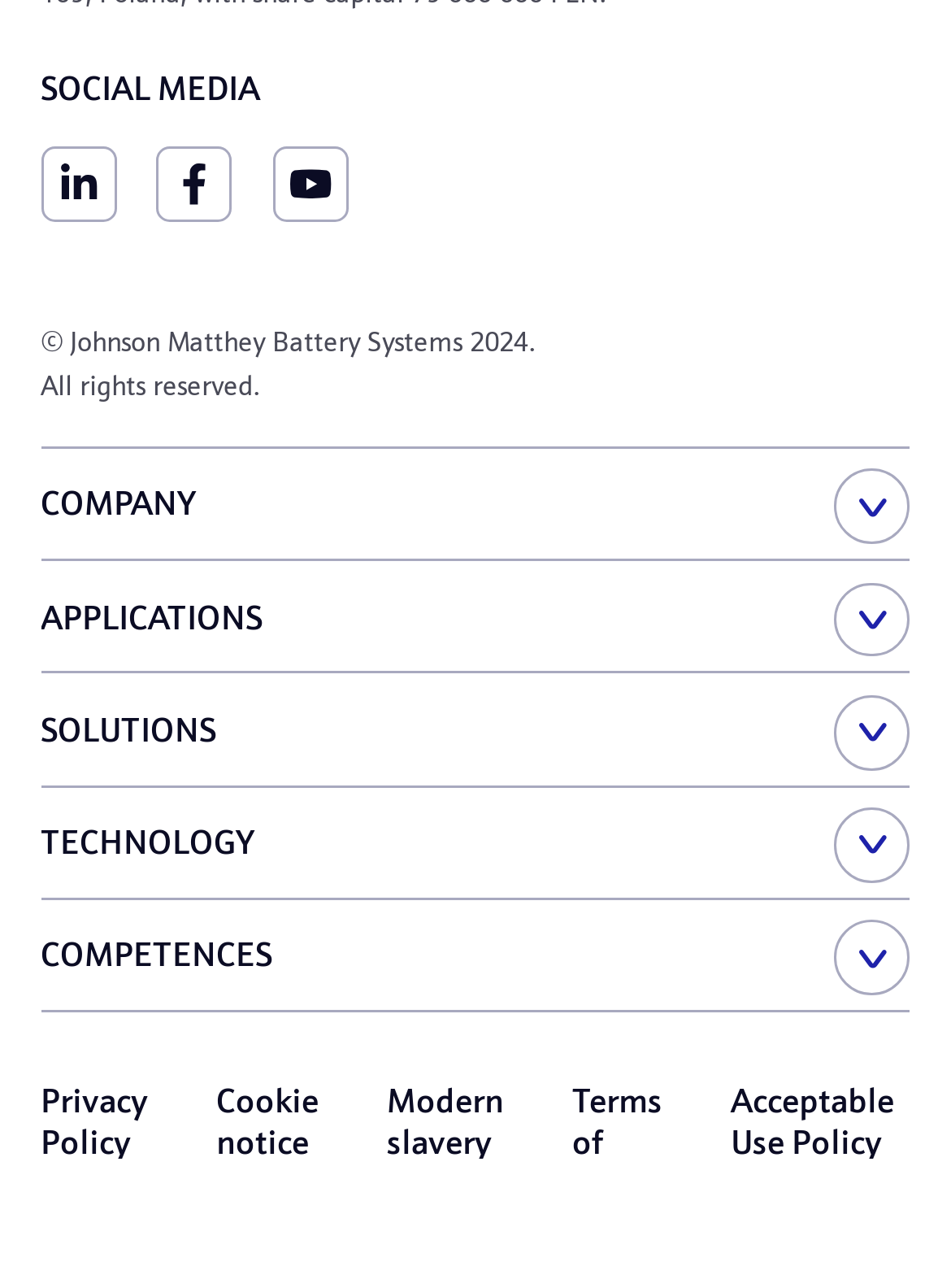Find the bounding box coordinates of the element to click in order to complete the given instruction: "Learn about Technology excellence."

[0.043, 0.759, 0.392, 0.788]